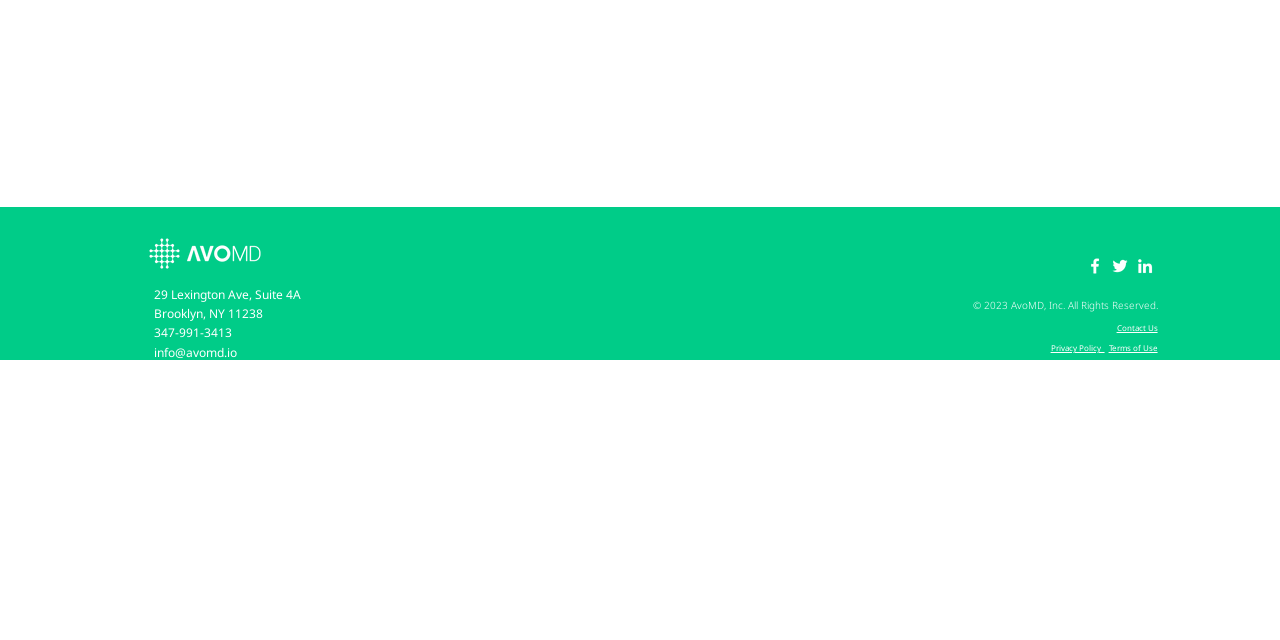Extract the bounding box coordinates of the UI element described: "Original Nature Tales". Provide the coordinates in the format [left, top, right, bottom] with values ranging from 0 to 1.

None